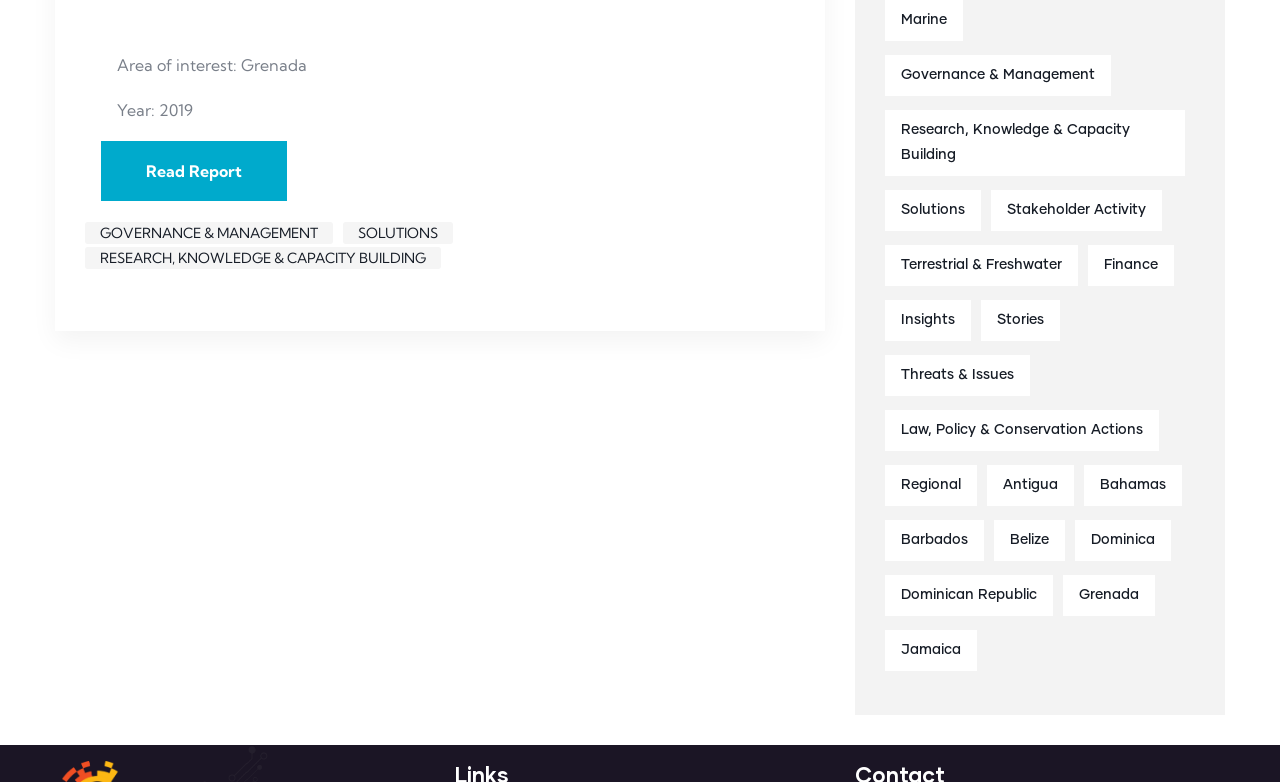Find the bounding box coordinates of the element you need to click on to perform this action: 'Visit the page about Jamaica'. The coordinates should be represented by four float values between 0 and 1, in the format [left, top, right, bottom].

[0.691, 0.806, 0.763, 0.858]